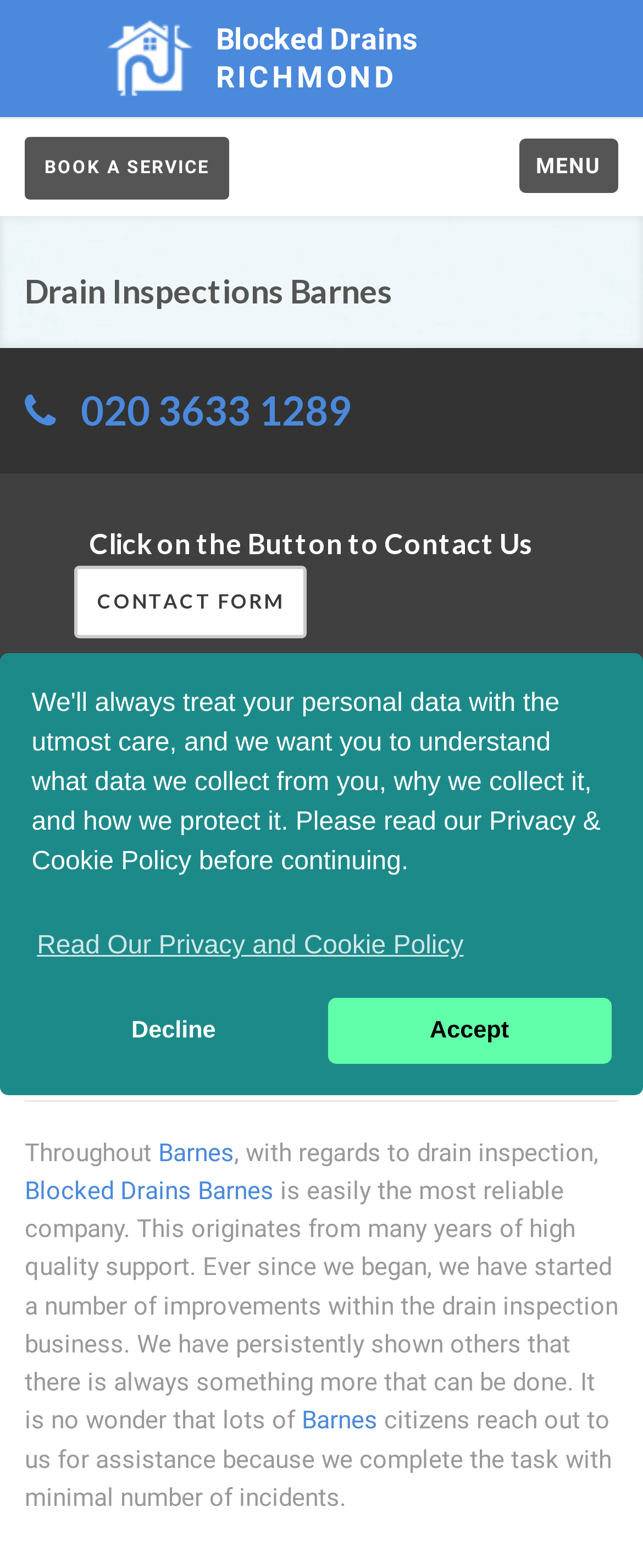Locate the bounding box coordinates of the UI element described by: "Accept". The bounding box coordinates should consist of four float numbers between 0 and 1, i.e., [left, top, right, bottom].

[0.509, 0.637, 0.951, 0.678]